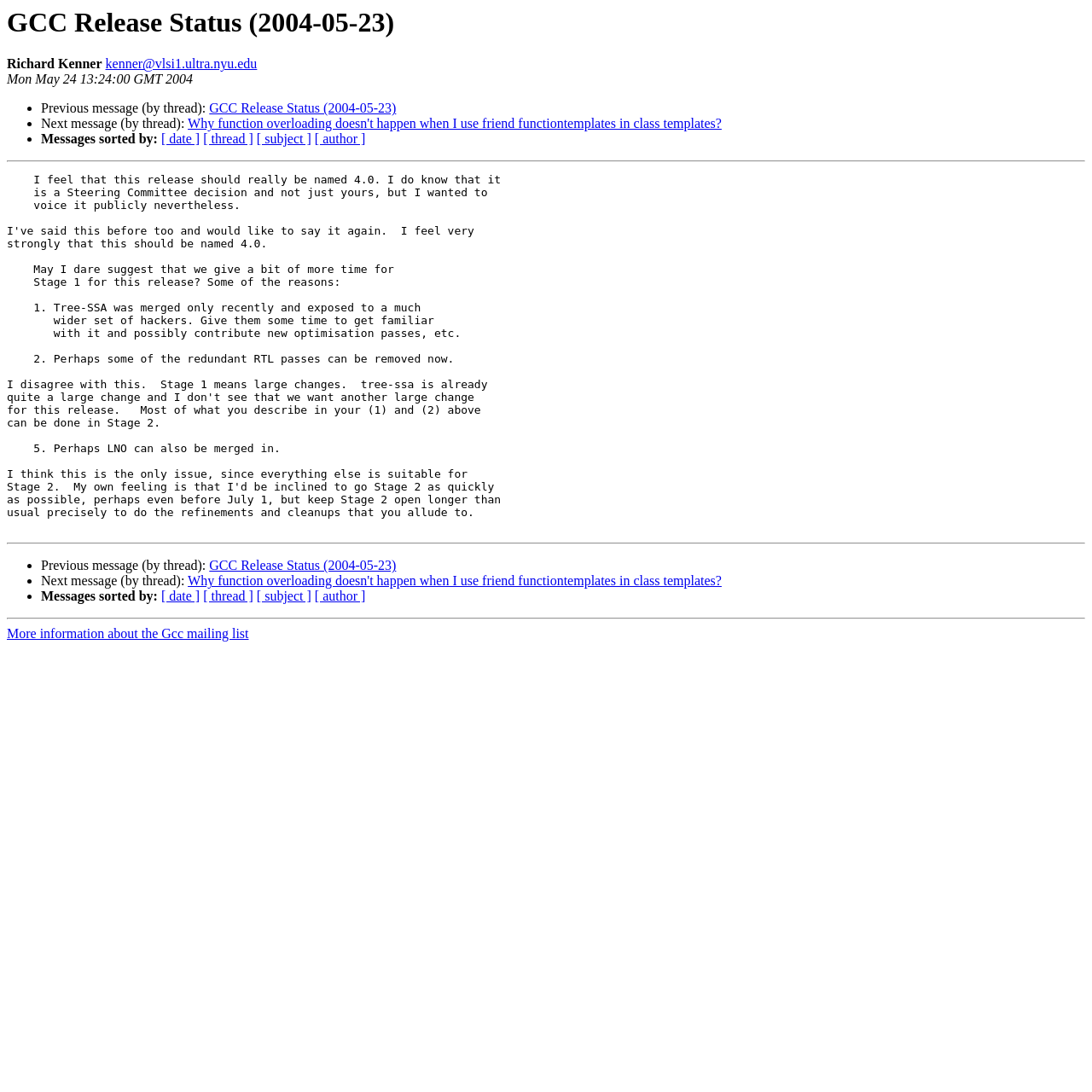Provide the bounding box coordinates of the section that needs to be clicked to accomplish the following instruction: "View next message."

[0.172, 0.511, 0.661, 0.539]